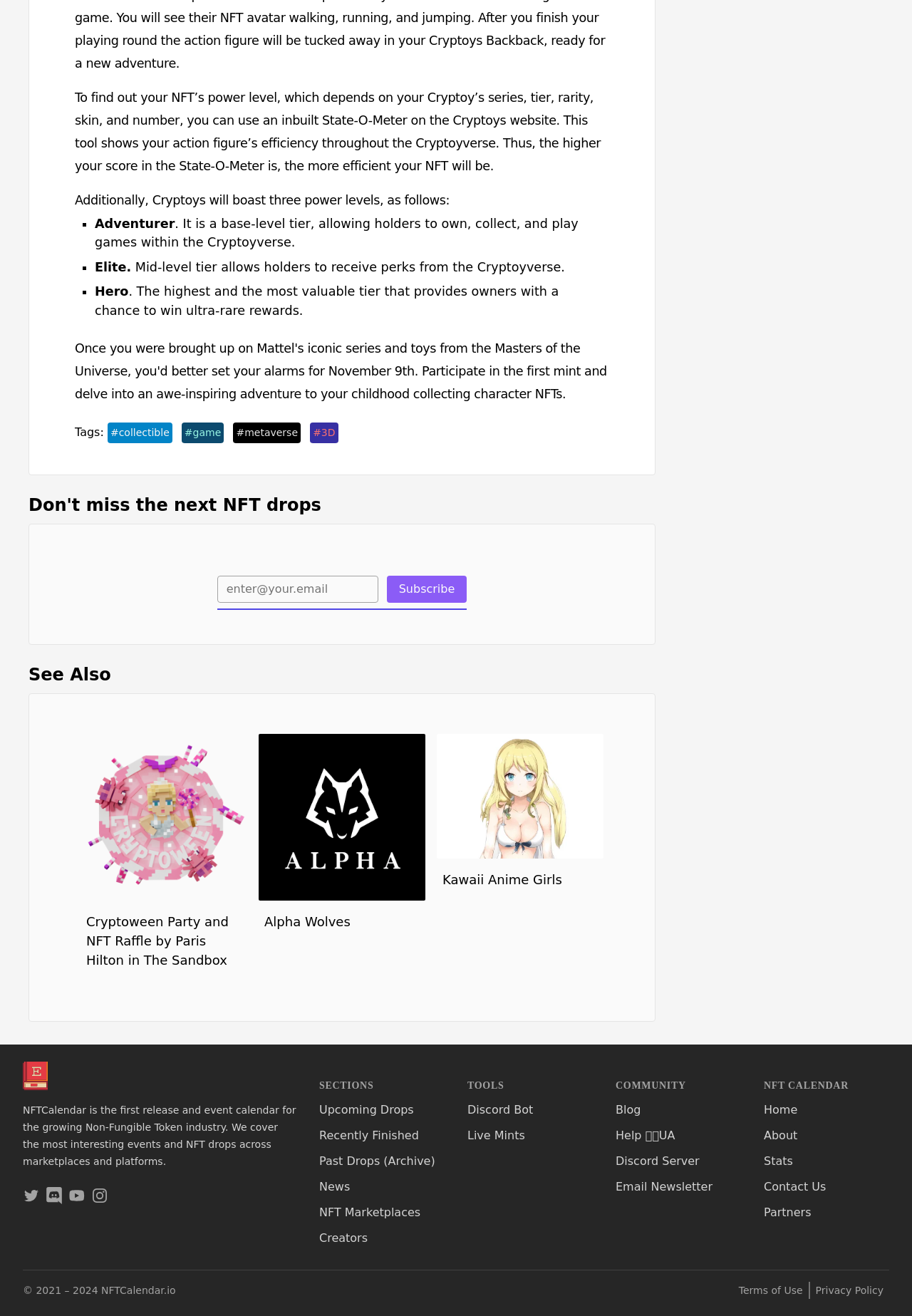Locate the bounding box coordinates of the area that needs to be clicked to fulfill the following instruction: "Visit the Cryptoween Party and NFT Raffle by Paris Hilton in The Sandbox". The coordinates should be in the format of four float numbers between 0 and 1, namely [left, top, right, bottom].

[0.088, 0.684, 0.271, 0.746]